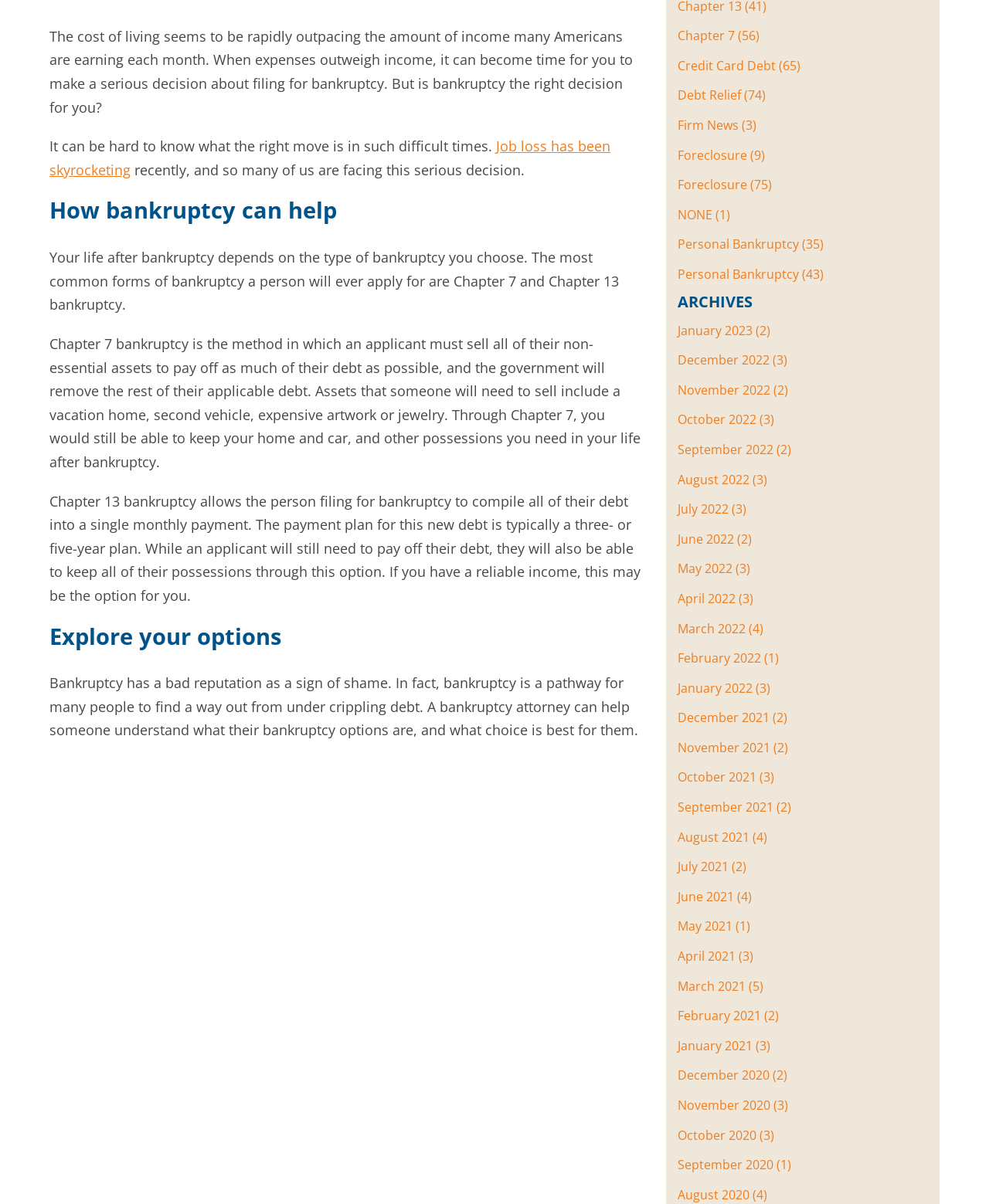Extract the bounding box coordinates for the UI element described as: "Foreclosure".

[0.685, 0.122, 0.755, 0.136]